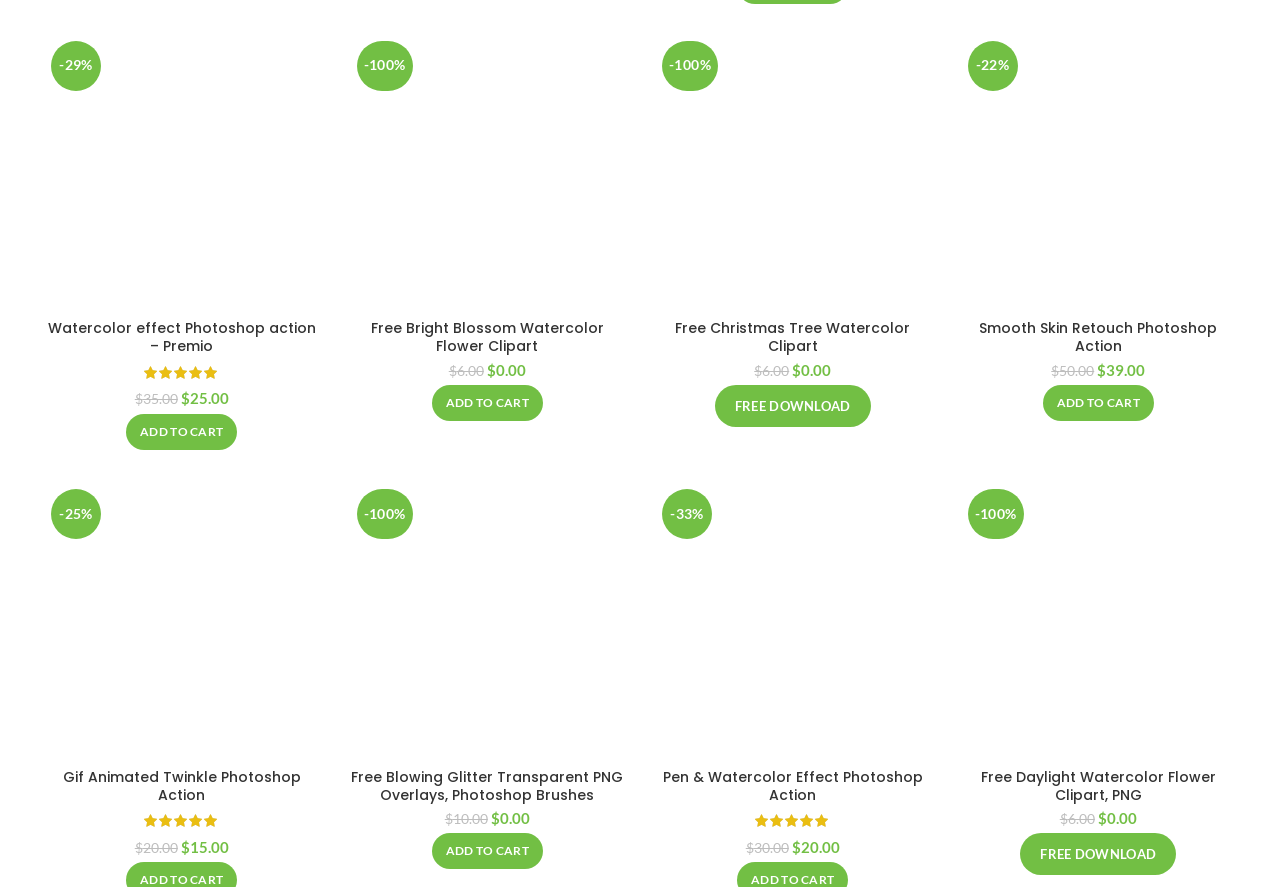Locate the bounding box coordinates of the element that should be clicked to execute the following instruction: "Add Smooth Skin Retouch Photoshop Action to your cart".

[0.815, 0.434, 0.901, 0.475]